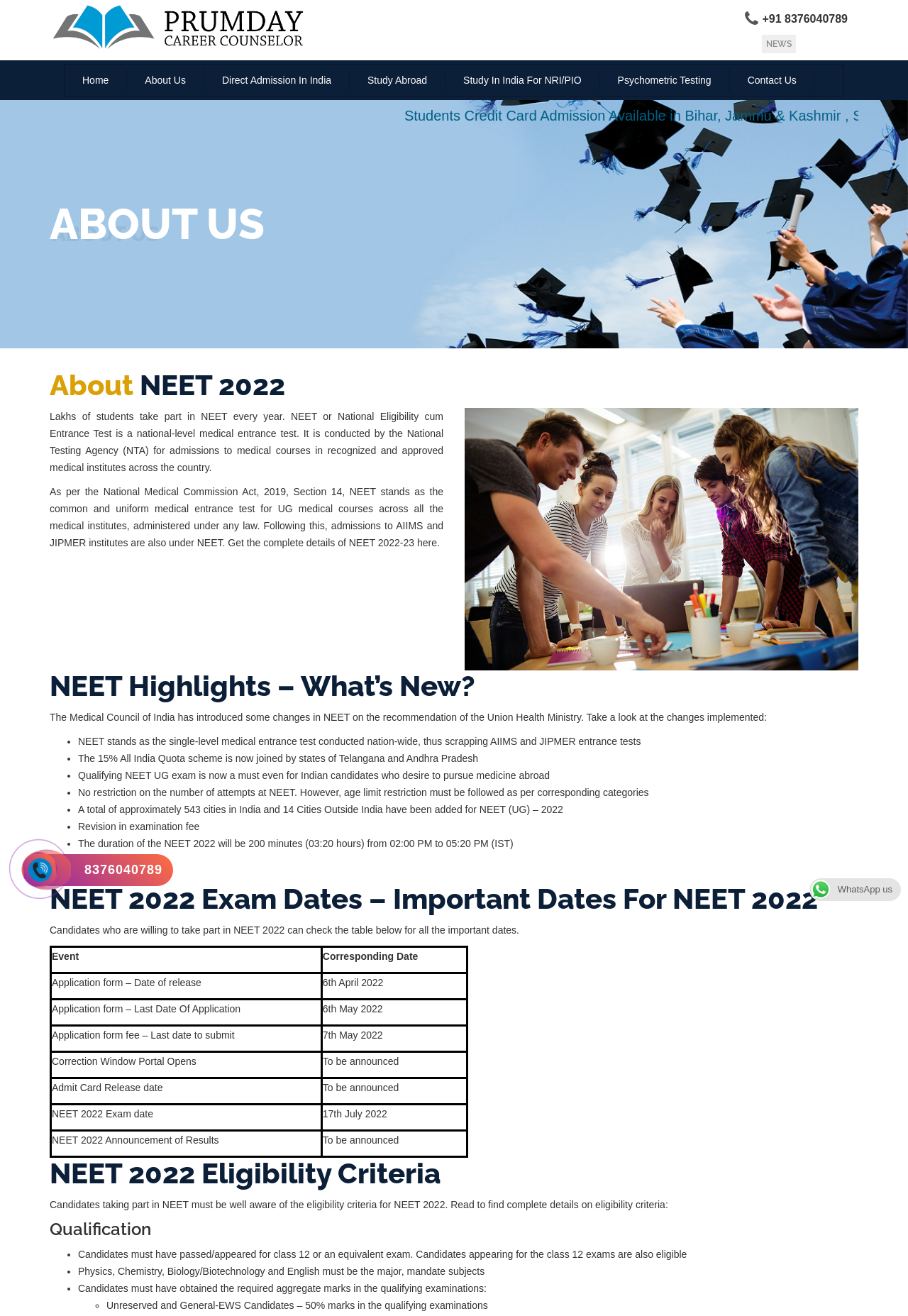Determine the bounding box coordinates for the HTML element described here: "About us".

[0.14, 0.053, 0.225, 0.069]